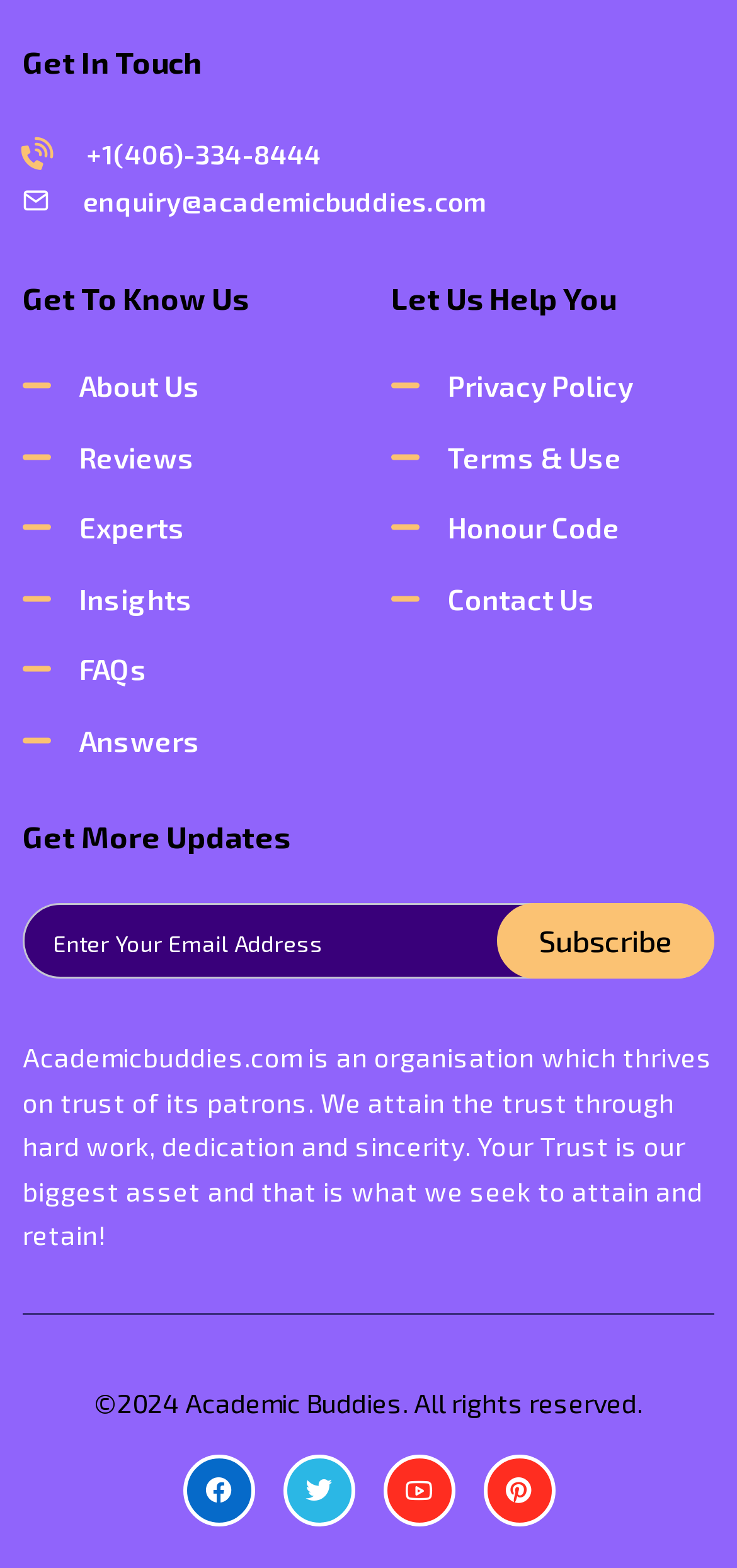Find the bounding box coordinates of the element to click in order to complete this instruction: "Read the privacy policy". The bounding box coordinates must be four float numbers between 0 and 1, denoted as [left, top, right, bottom].

[0.608, 0.235, 0.859, 0.257]